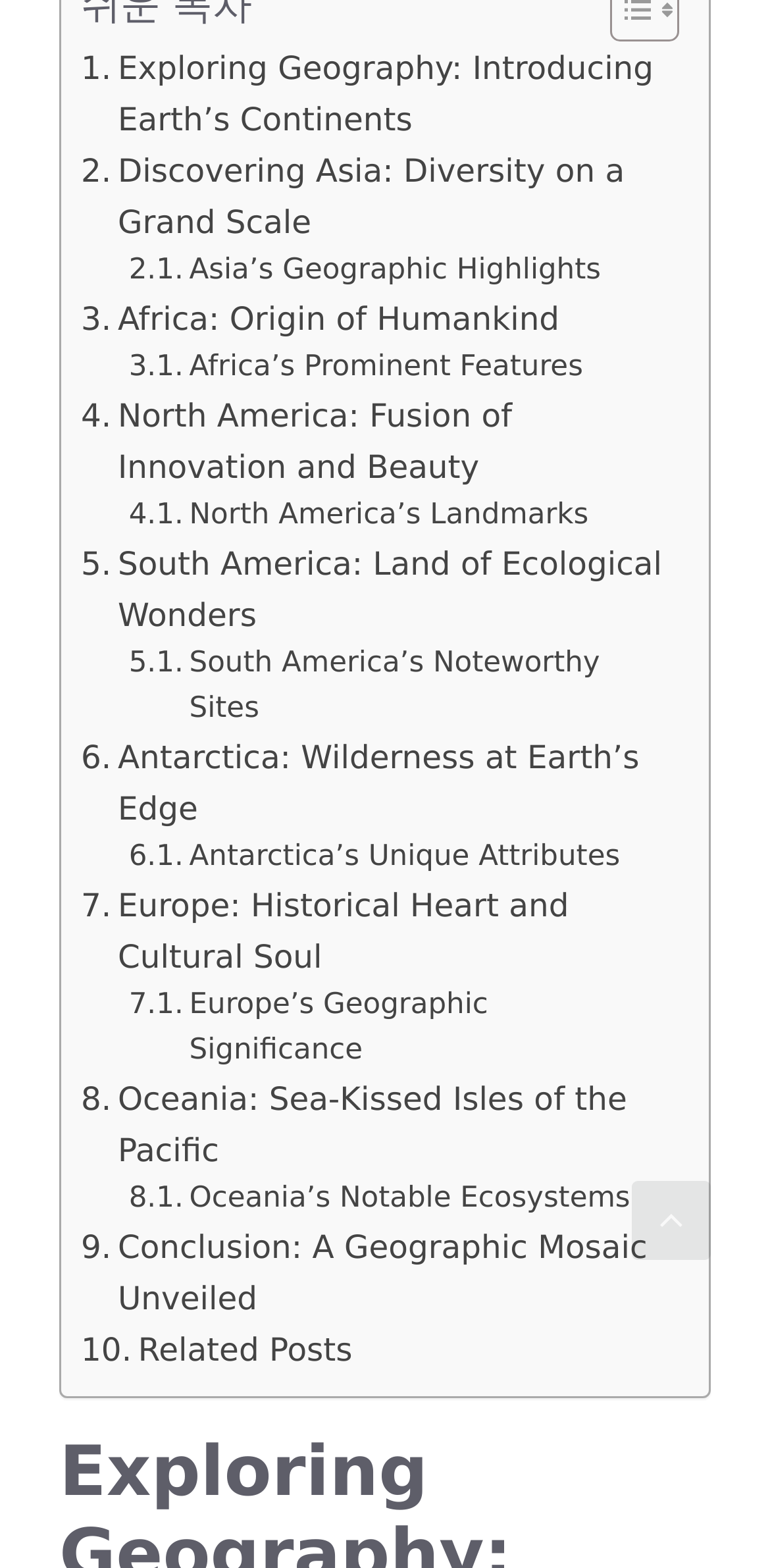Determine the bounding box coordinates of the clickable area required to perform the following instruction: "Explore Asia's geographic highlights". The coordinates should be represented as four float numbers between 0 and 1: [left, top, right, bottom].

[0.167, 0.158, 0.78, 0.188]